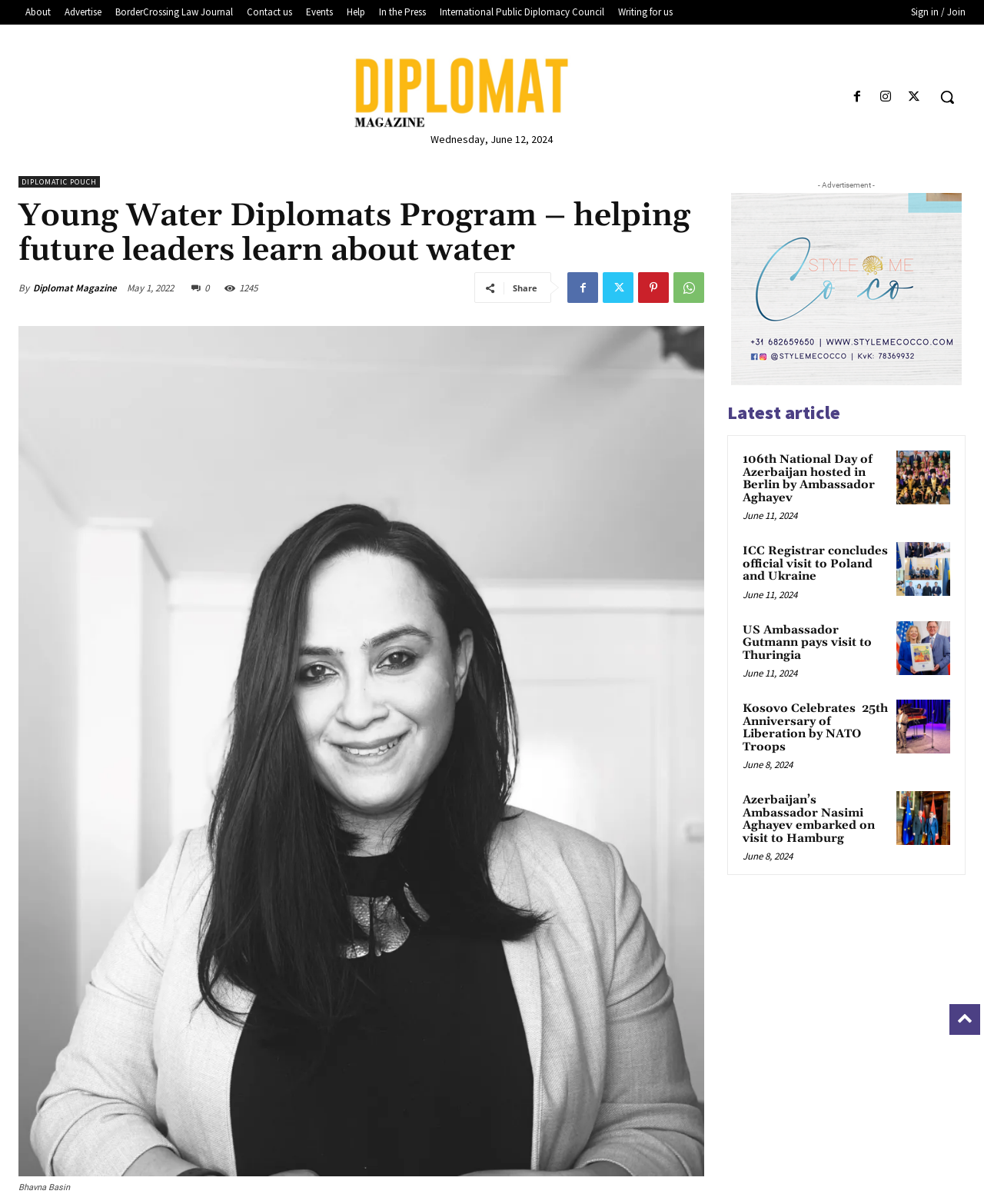Construct a thorough caption encompassing all aspects of the webpage.

The webpage is about the Young Water Diplomats Program, which aims to help future leaders learn about water-related challenges. At the top of the page, there is a navigation menu with links to various sections, including "About", "Advertise", "Contact us", and more. On the top right, there is a "Sign in / Join" link and a "Diplomat Magazine" link with an accompanying image.

Below the navigation menu, there is a date display showing "Wednesday, June 12, 2024". Next to it, there are three social media links and a search button with a magnifying glass icon.

The main content of the page is divided into two sections. On the left, there is a heading that reads "Young Water Diplomats Program – helping future leaders learn about water". Below it, there is a figure with an image and a caption "Bhavna Basin". 

On the right, there is a section with the latest articles. Each article has a heading, a link to the full article, and a timestamp showing the date of publication. The articles are listed in a vertical column, with the most recent one at the top. The titles of the articles include "106th National Day of Azerbaijan hosted in Berlin by Ambassador Aghayev", "ICC Registrar concludes official visit to Poland and Ukraine", and more.

In between the two sections, there is an advertisement with an image and a label "- Advertisement -". At the bottom of the page, there is a link to another article with an image.